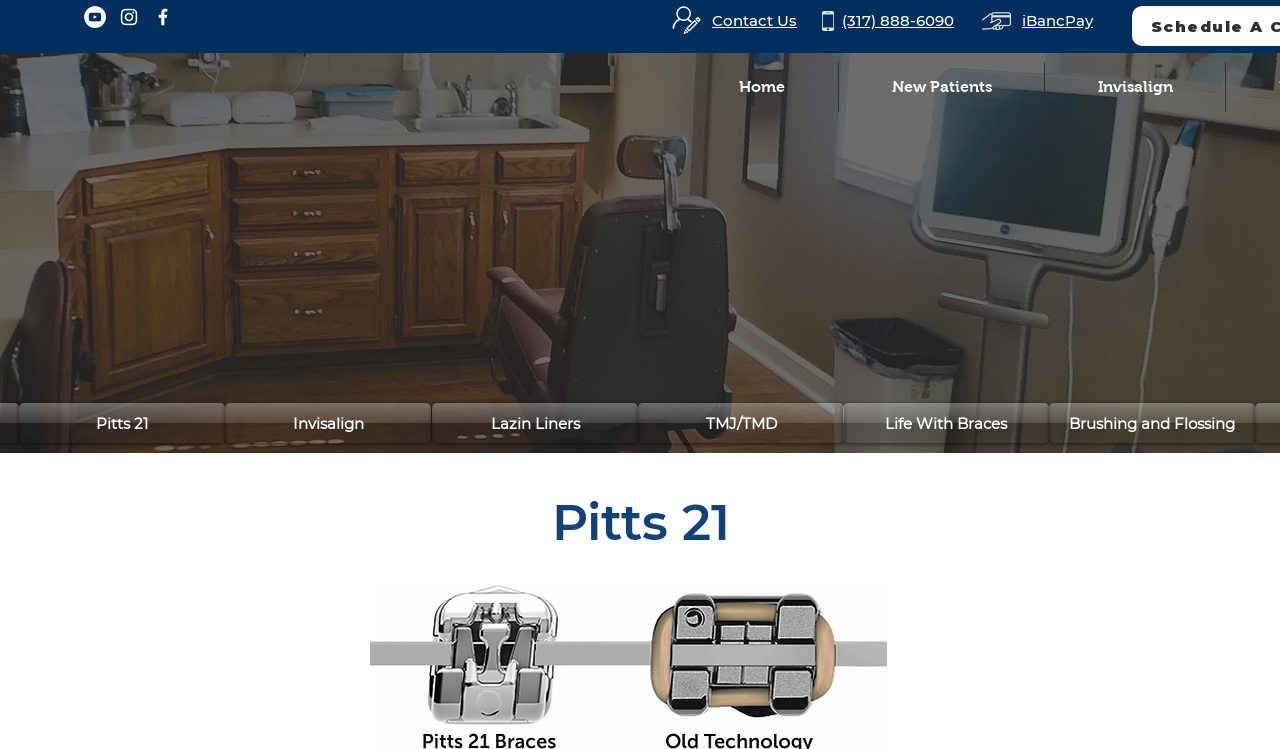Examine the screenshot and answer the question in as much detail as possible: What is the phone number listed?

The phone number is listed as a heading on the webpage, and it is also a link, indicating that it can be clicked to make a call or send a message.